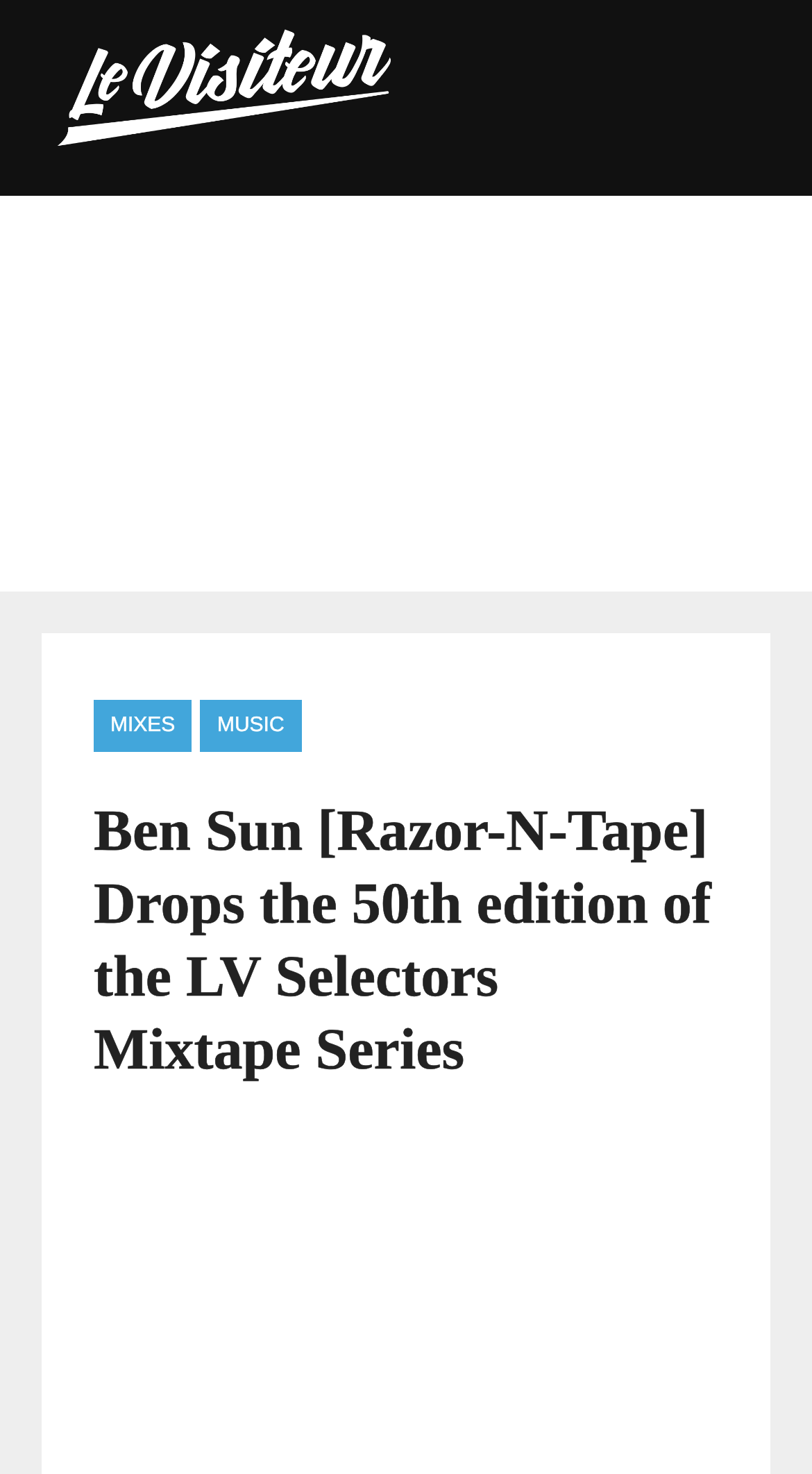Give a detailed account of the webpage, highlighting key information.

The webpage is about Ben Sun's mixtape release on Le Visiteur Online. At the top left, there is a link to Le Visiteur Online, accompanied by an image with the same name. Below this, there is a large image that spans most of the width of the page, with a header section on top of it. The header section contains three links: "MIXES", "MUSIC", and a heading that reads "Ben Sun [Razor-N-Tape] Drops the 50th edition of the LV Selectors Mixtape Series". 

To the right of the header section, there is another image. At the bottom right of the page, there is a link with an upward arrow symbol "↑". The overall content of the page is focused on Ben Sun's mixtape release, with various links and images related to the topic.